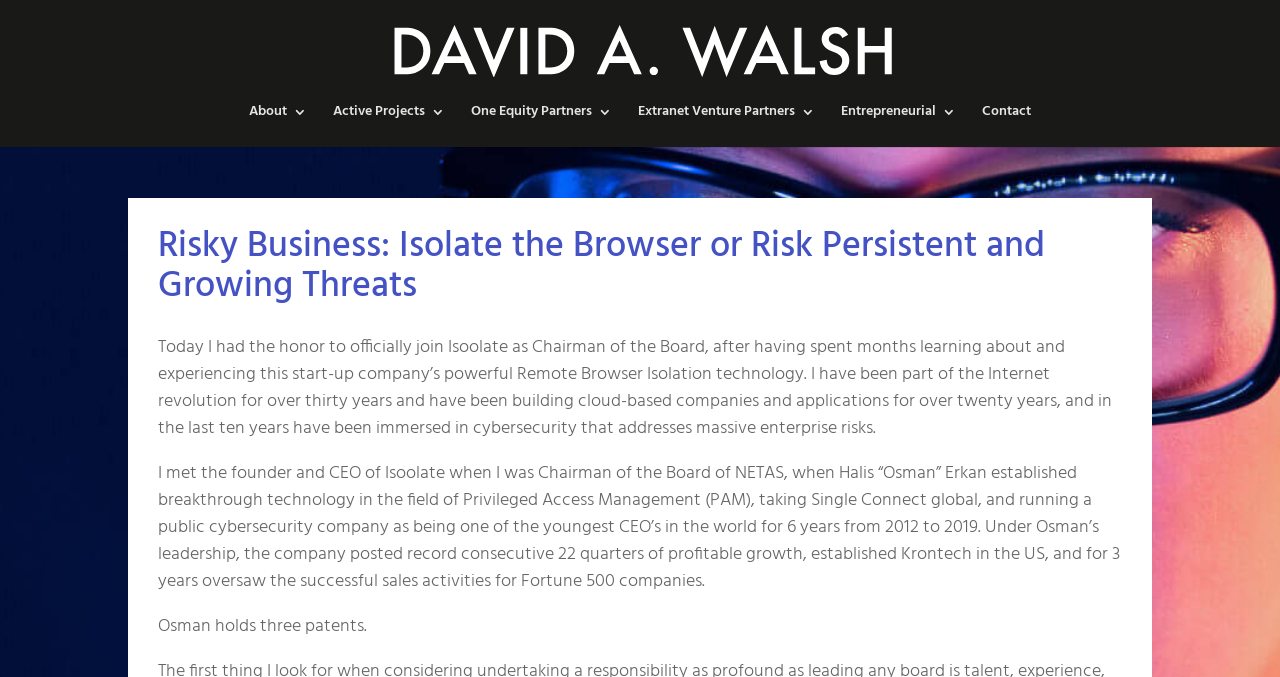Give the bounding box coordinates for the element described as: "Entrepreneurial".

[0.657, 0.155, 0.747, 0.217]